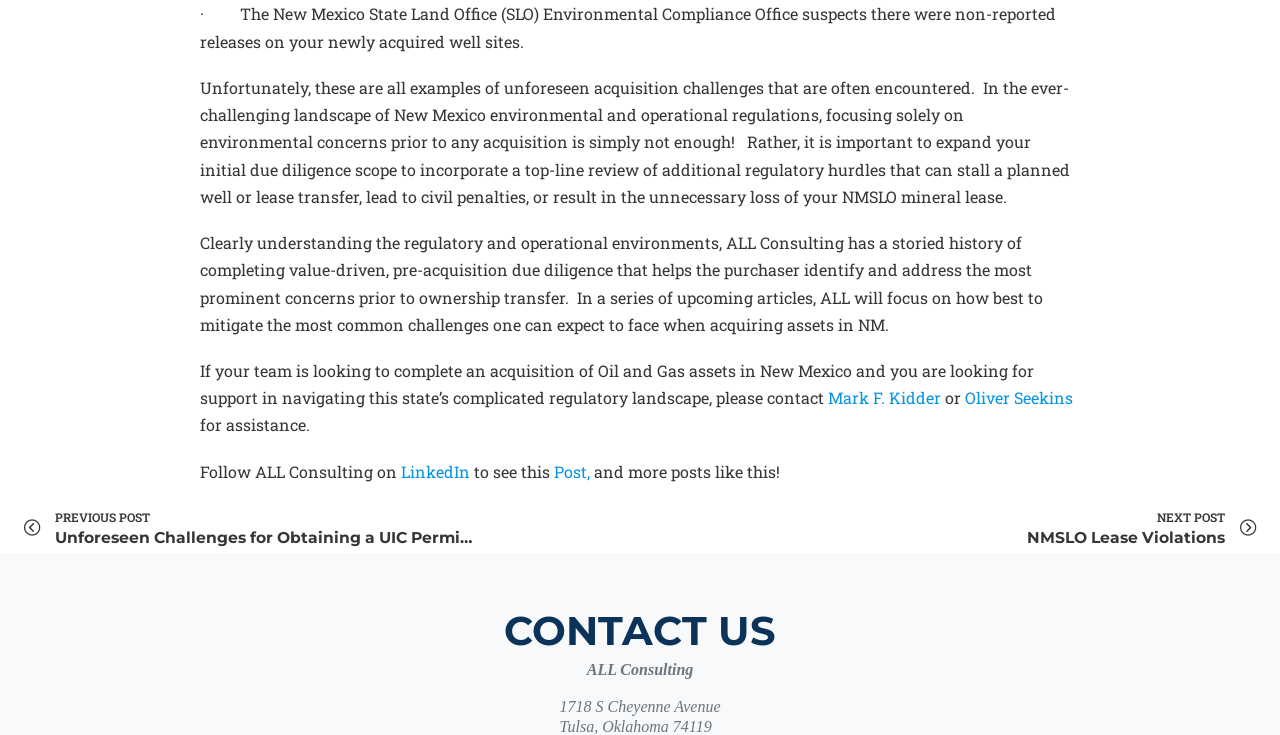What social media platform is mentioned in the article? Please answer the question using a single word or phrase based on the image.

LinkedIn